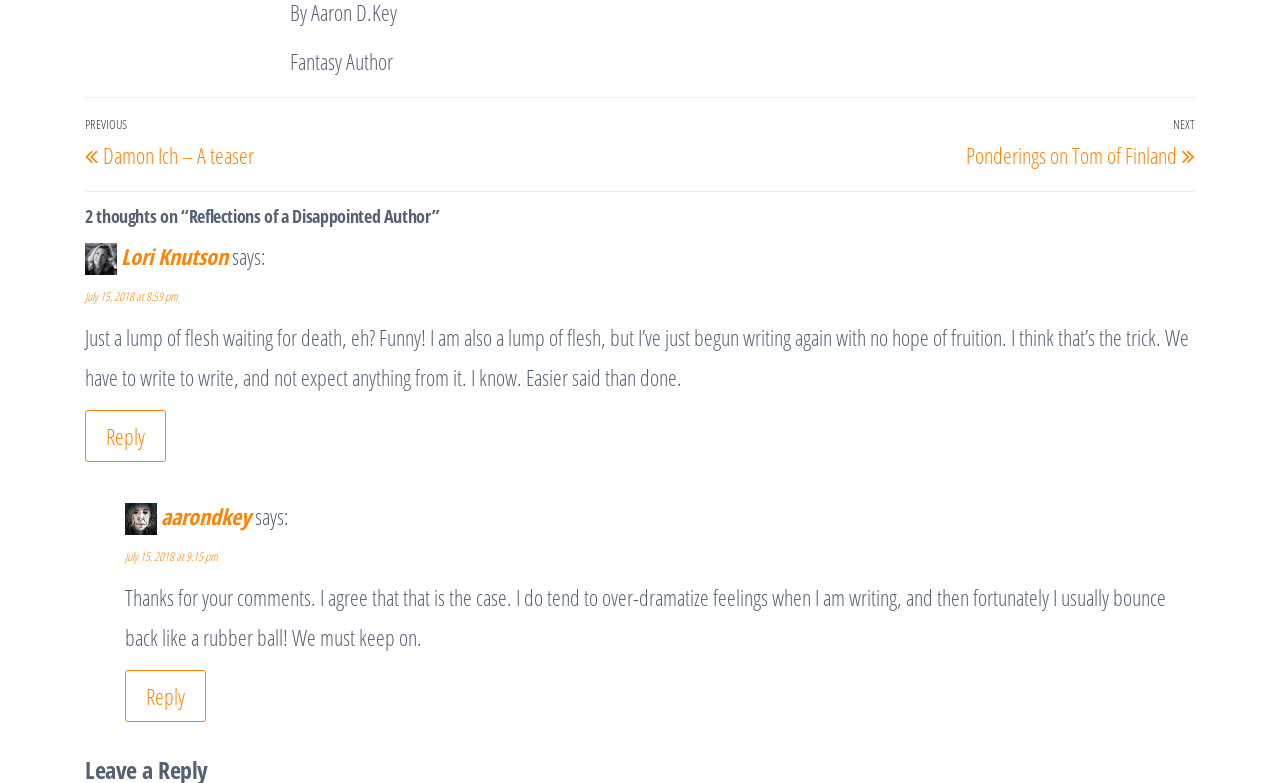Using the details from the image, please elaborate on the following question: What is the purpose of the 'Next Post' link?

The purpose of the 'Next Post' link is to navigate to the next post, as indicated by the link 'Next Post Ponderings on Tom of Finland'.